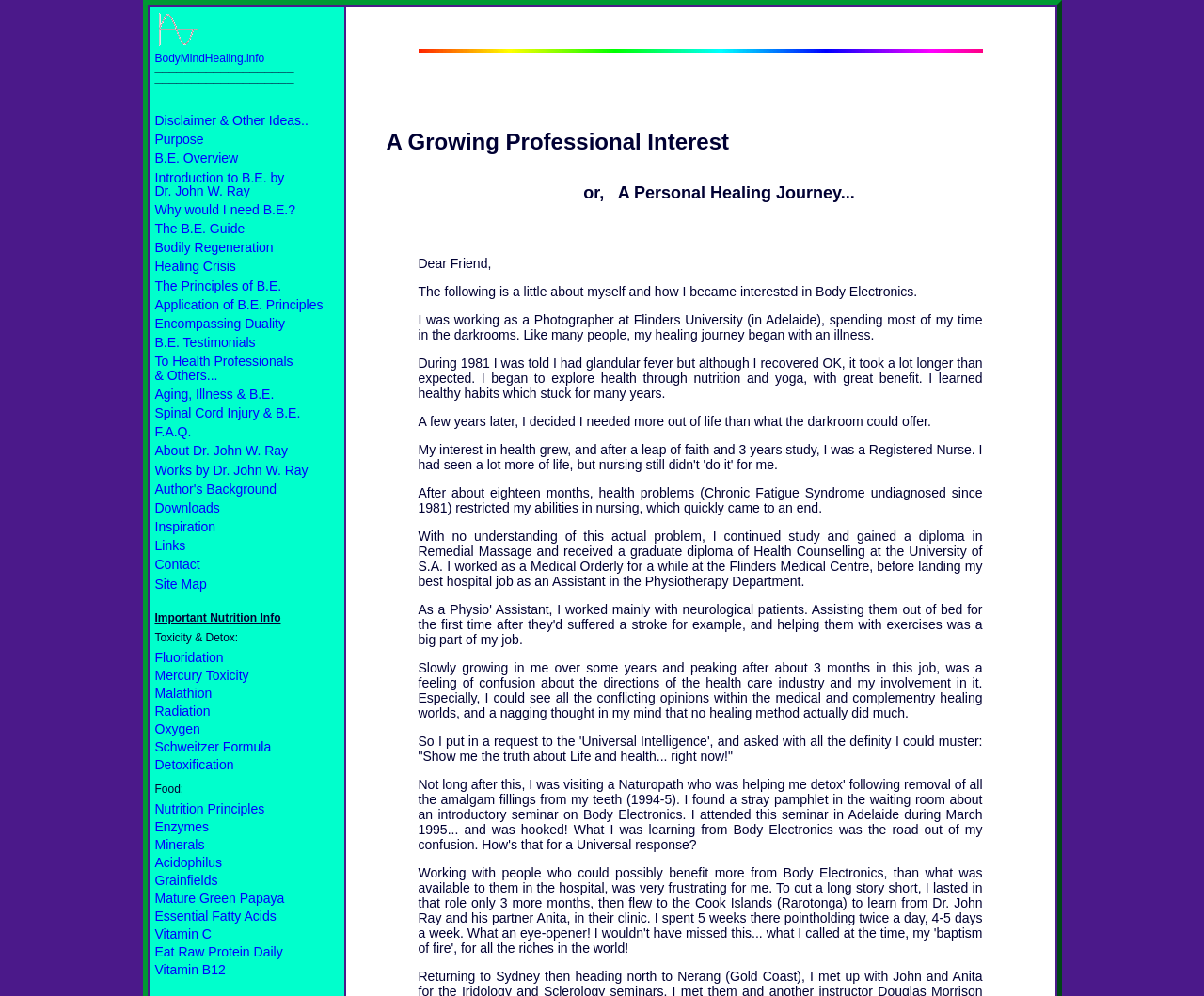Describe in detail what you see on the webpage.

The webpage is about Body Electronics, a high-impact alternative medicine approach that focuses on self-healing and can help with injuries, genetic disorders, and other health issues. 

At the top of the page, there is a link to "Body Electronics: High Impact Alternative Healing" accompanied by an image with the same title. Below this, there is a link to "BodyMindHealing.info" and a horizontal line. 

The main content of the page is divided into two sections. The left section contains a list of links to various topics related to Body Electronics, including its purpose, overview, principles, and applications. There are also links to testimonials, FAQs, and information about the author, Dr. John W. Ray. 

The right section of the page contains a personal healing journey of the author, which is divided into several paragraphs. The text describes the author's experience with illness, their exploration of health through nutrition and yoga, and their career in the healthcare industry. The author expresses their confusion about the directions of the healthcare industry and their desire to find the truth about life and health. 

There are also several links to topics related to nutrition and detoxification, including information about important nutrition, toxicity, and detoxification, as well as links to specific topics like fluoridation, mercury toxicity, and radiation. 

At the bottom of the page, there are links to downloads, inspiration, and contact information.